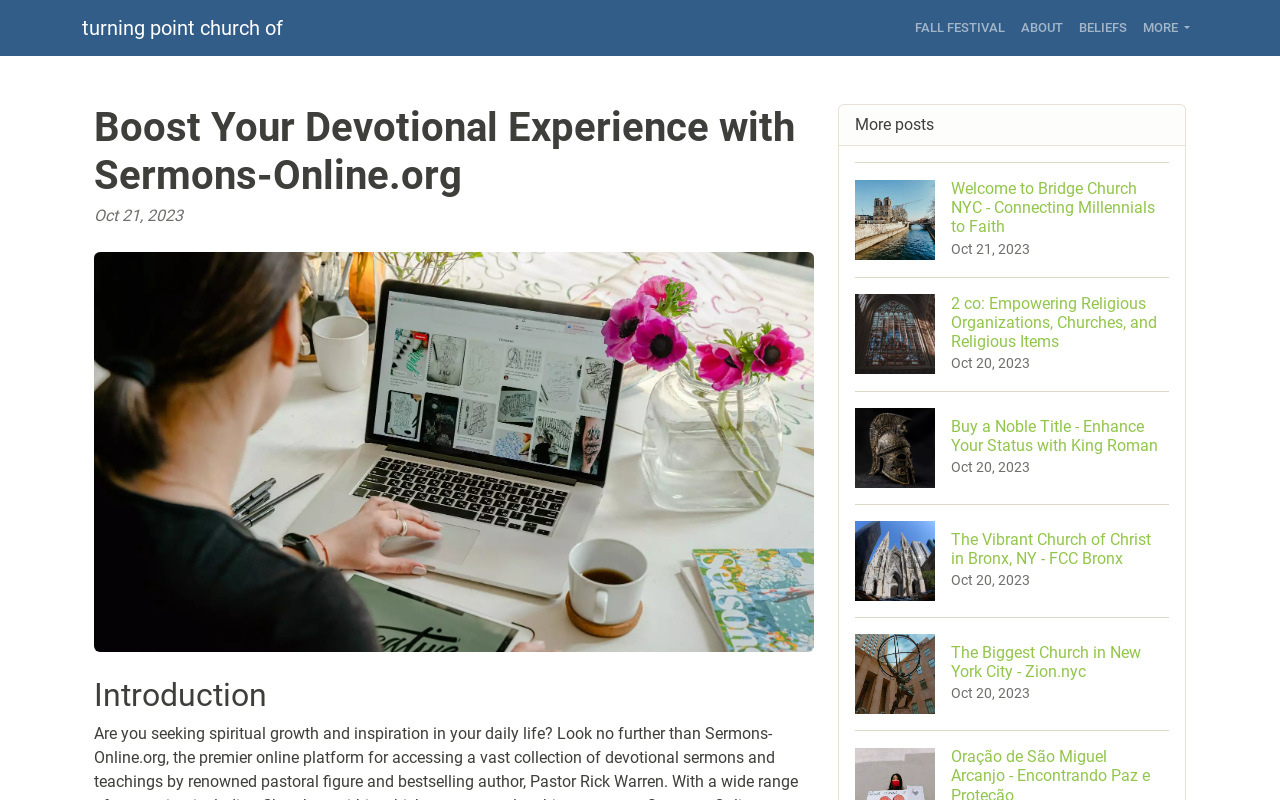What is the purpose of the 'MORE' button?
Please look at the screenshot and answer in one word or a short phrase.

To expand